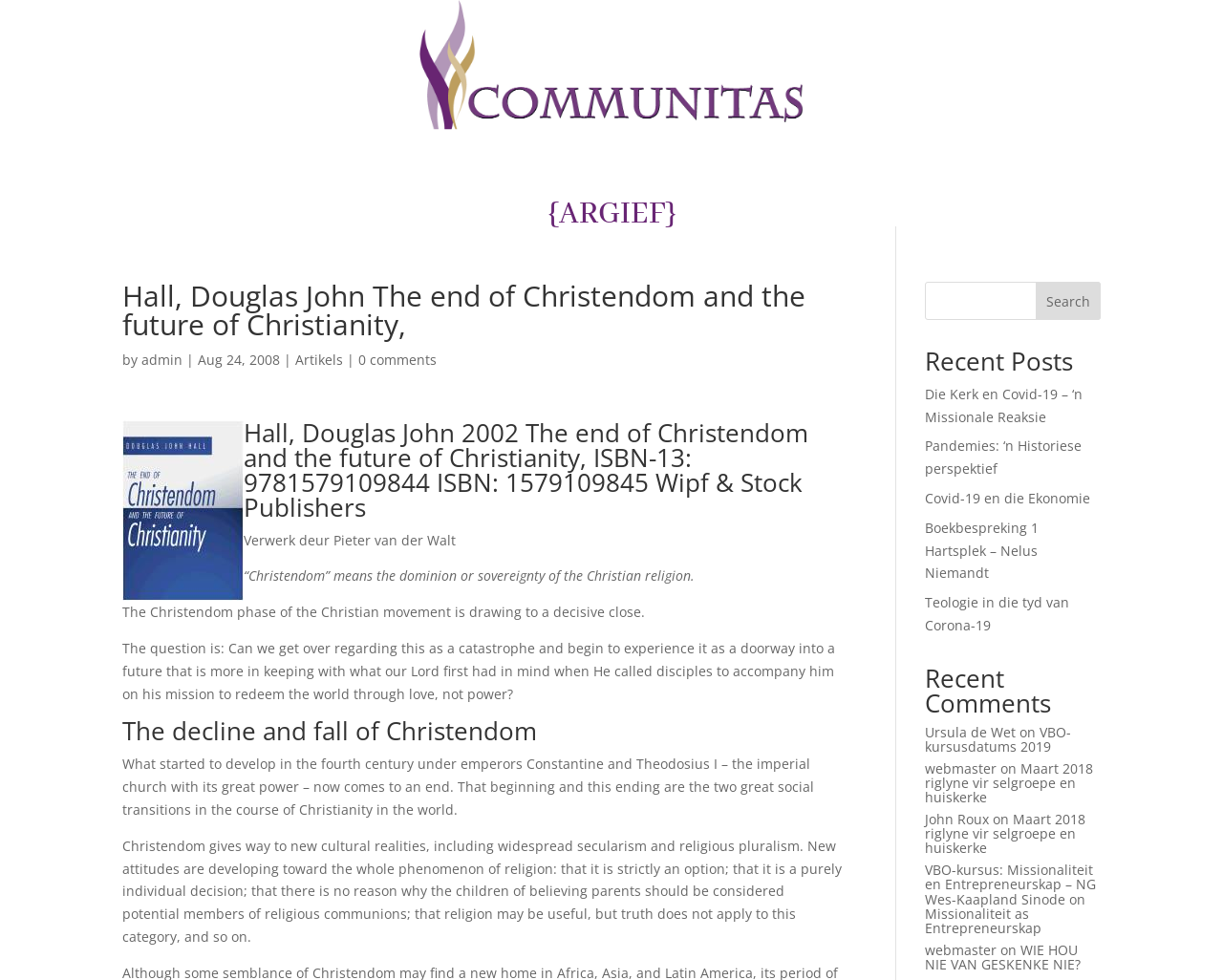What is the purpose of the search box?
Please provide a single word or phrase answer based on the image.

To search the website